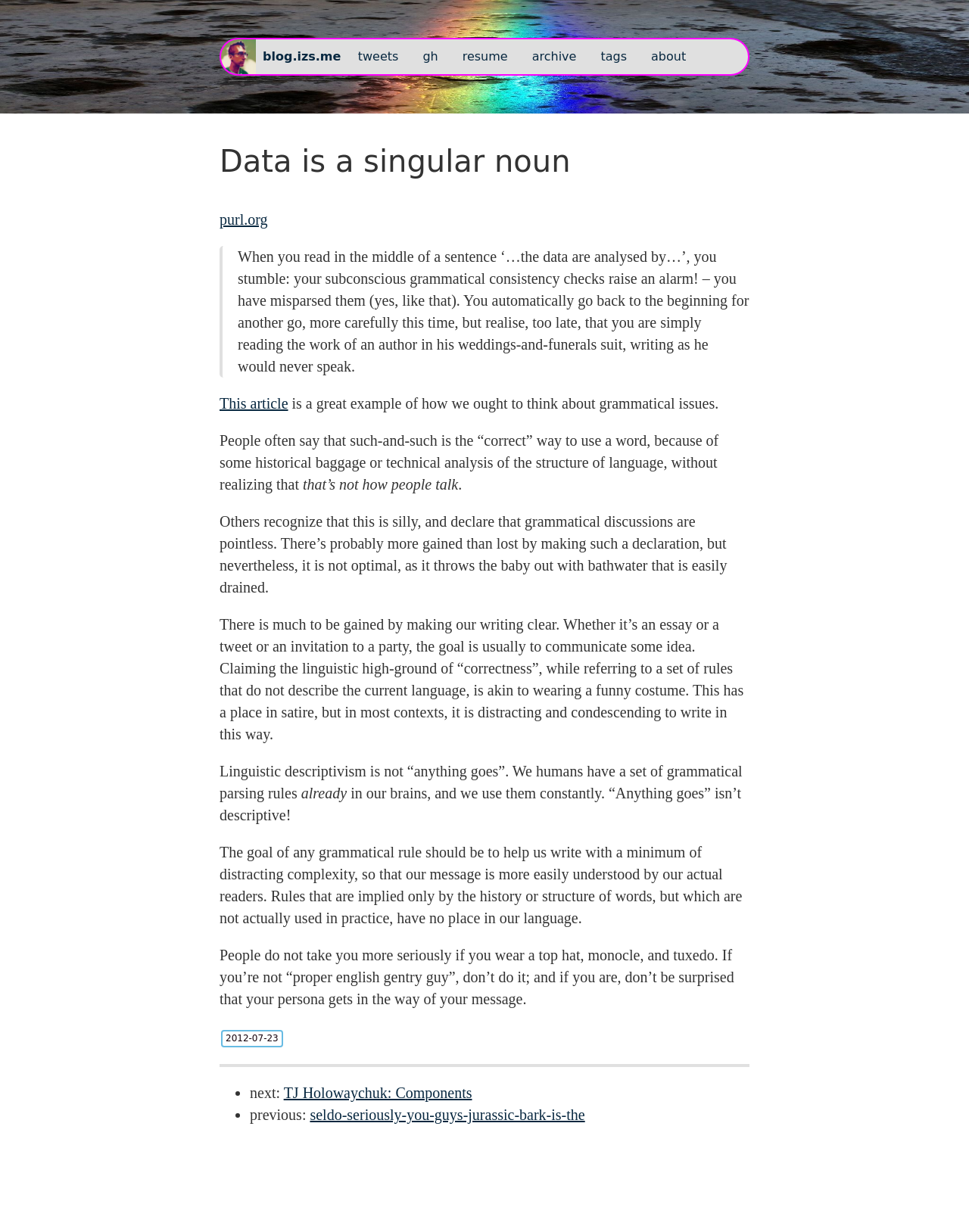Carefully examine the image and provide an in-depth answer to the question: What is the date of the article?

The date of the article can be found at the bottom of the webpage, where it is displayed as a link with the text '2012-07-23'. This is likely the date the article was published.